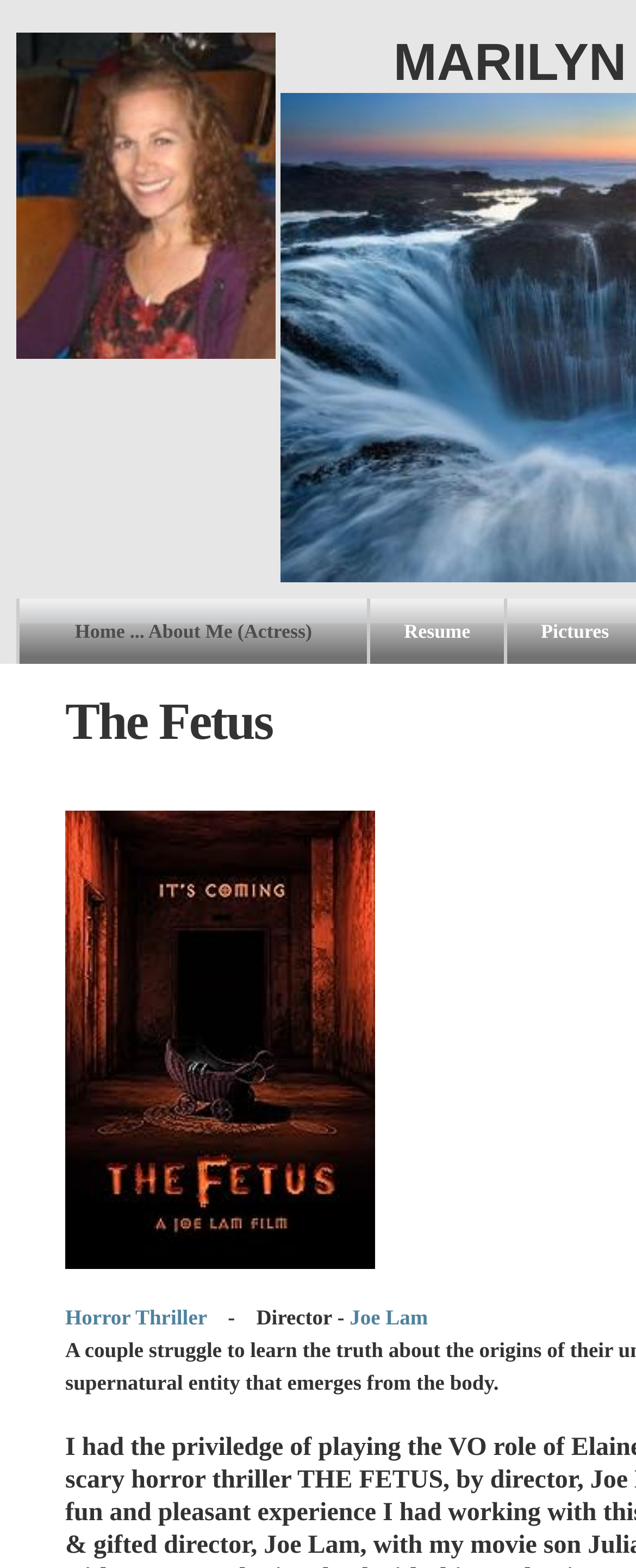Can you give a comprehensive explanation to the question given the content of the image?
Who is the director mentioned?

In the StaticText element, I found a mention of 'Director - Joe Lam', which indicates that Joe Lam is a director who has worked with Marilyn Spanier on a project.